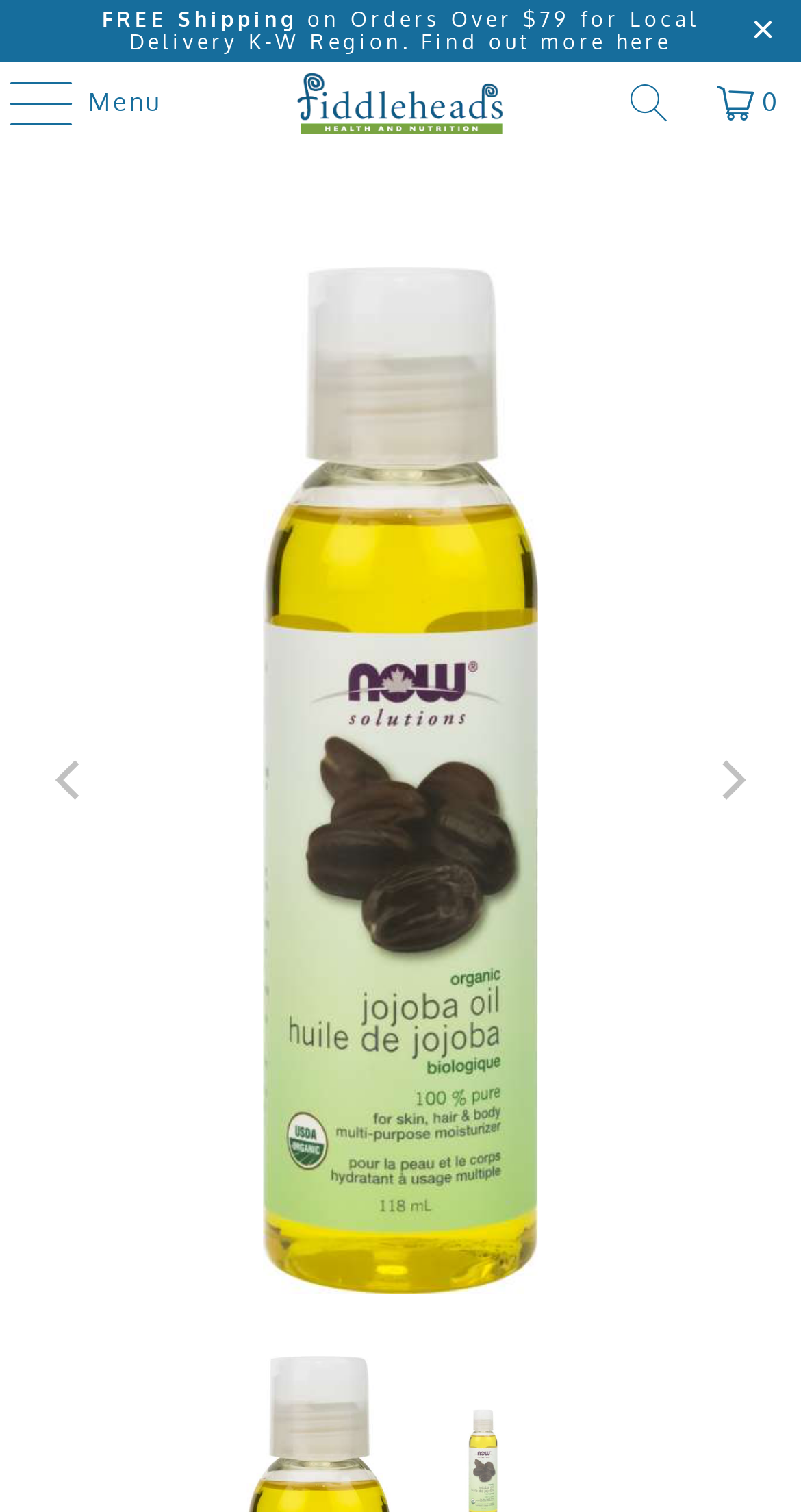What is the product being displayed?
Observe the image and answer the question with a one-word or short phrase response.

NOW Organic Jojoba Oil 118ml